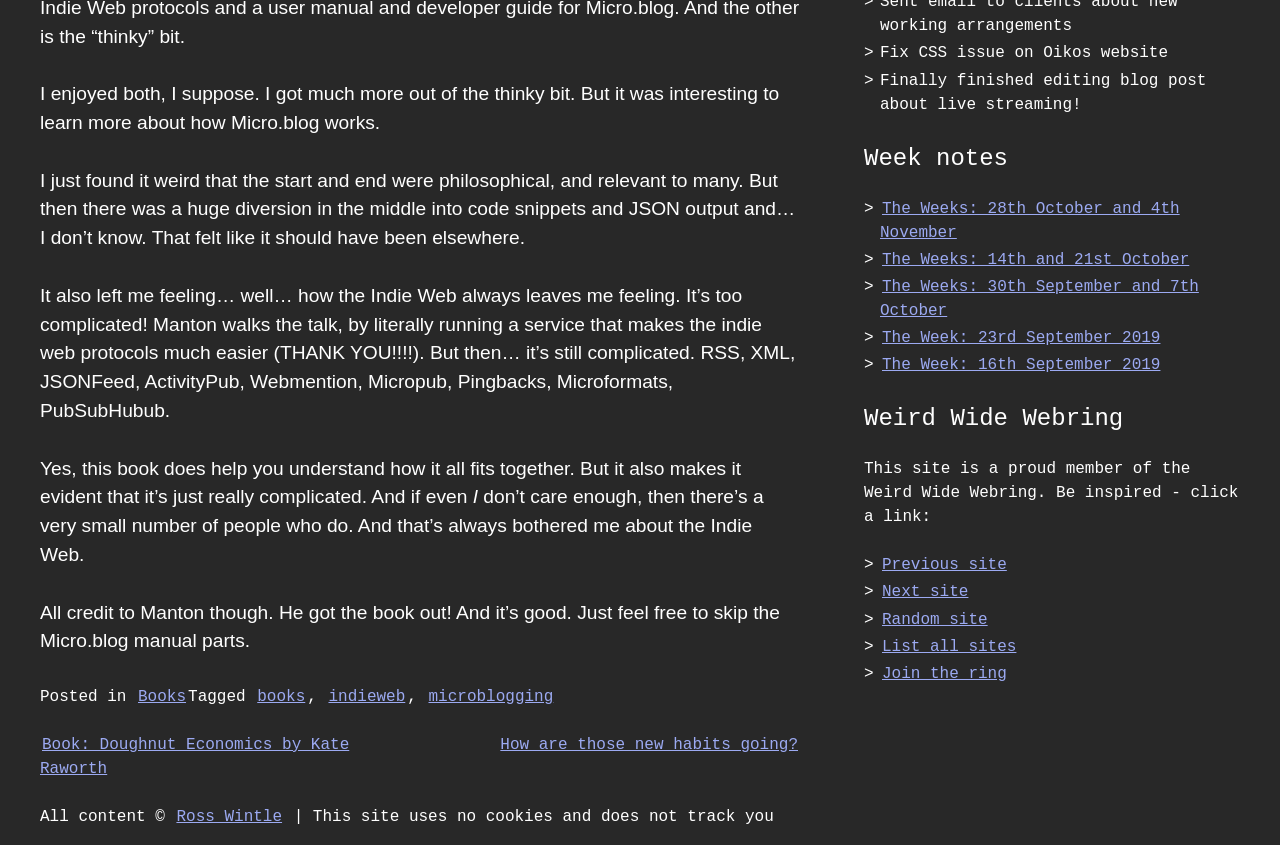Please reply with a single word or brief phrase to the question: 
What is the theme of the 'Week notes' section?

Personal updates